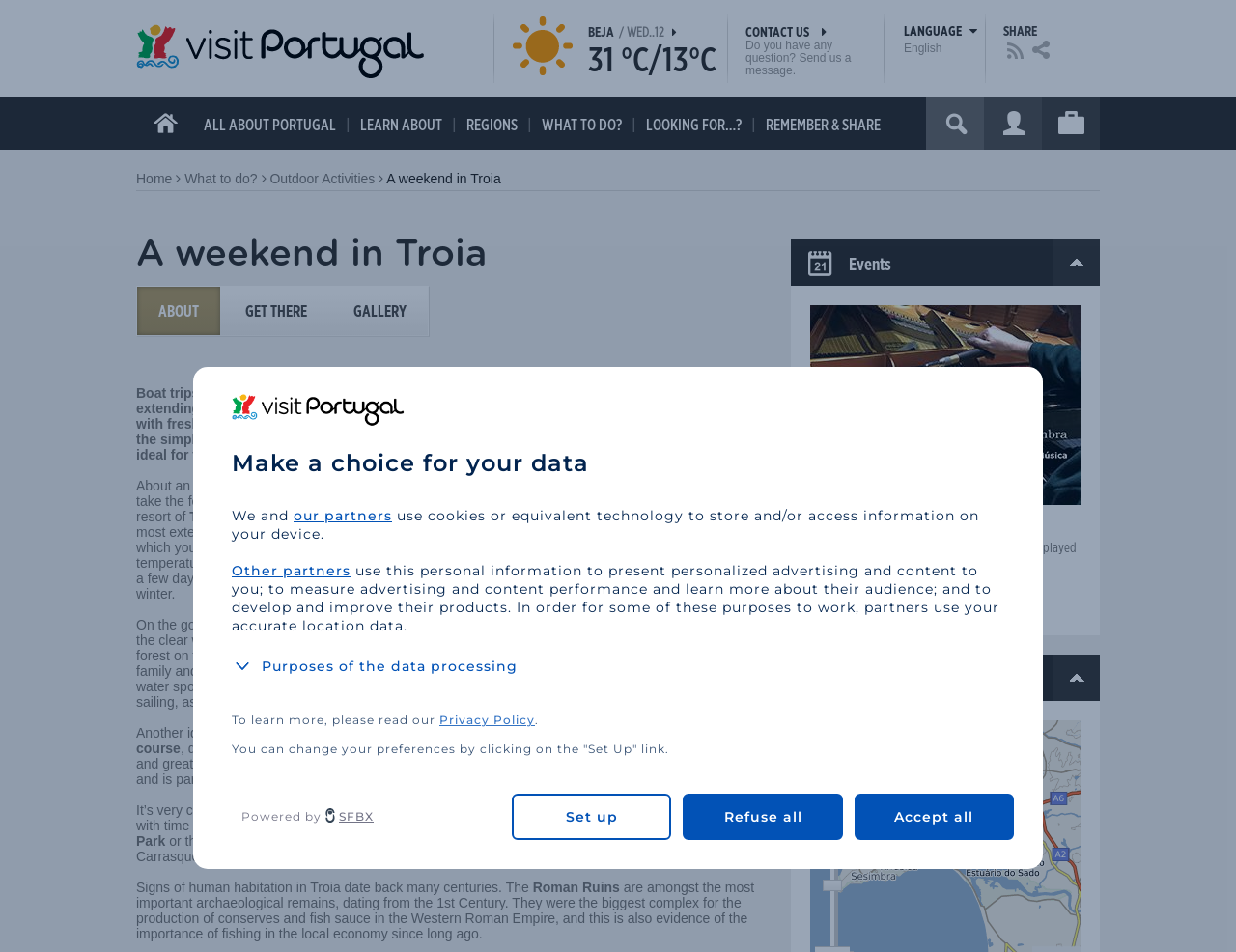Please provide the bounding box coordinates for the element that needs to be clicked to perform the following instruction: "read more about luminescence of mn in caznos: from energy levels to applications". The coordinates should be given as four float numbers between 0 and 1, i.e., [left, top, right, bottom].

None